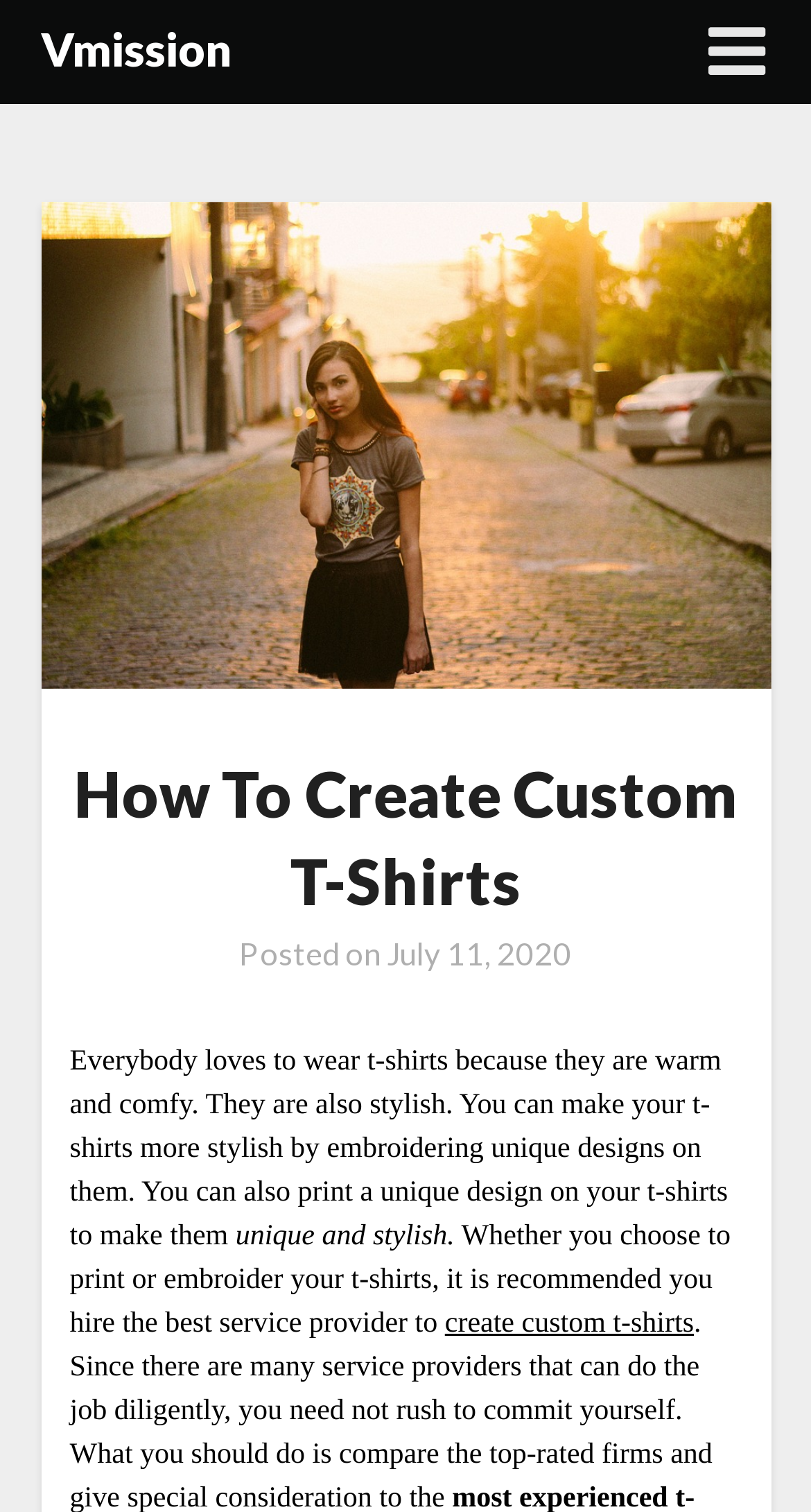Find the bounding box of the web element that fits this description: "Vmission".

[0.05, 0.008, 0.286, 0.057]